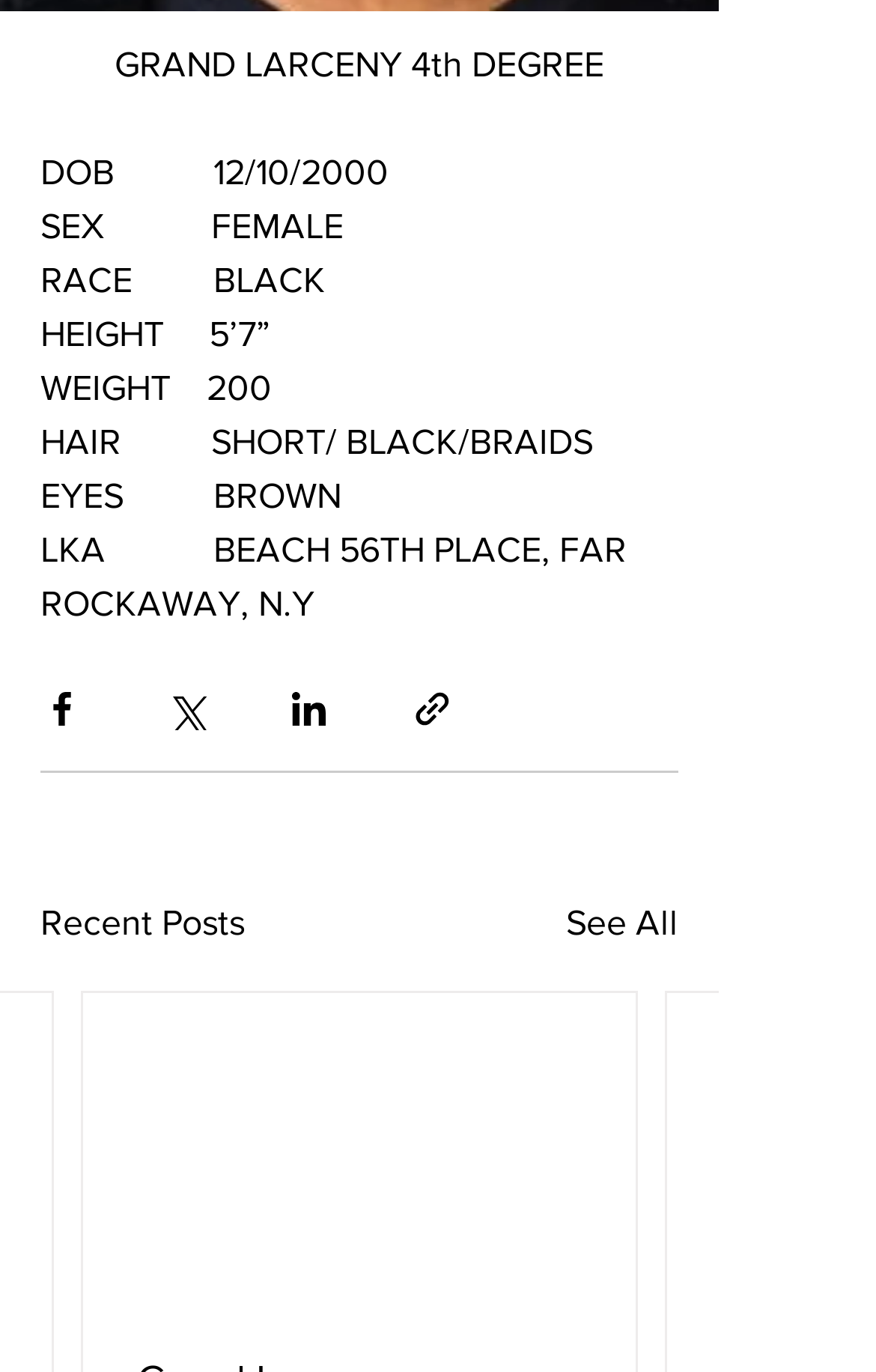How many social media sharing options are available?
Provide a short answer using one word or a brief phrase based on the image.

4